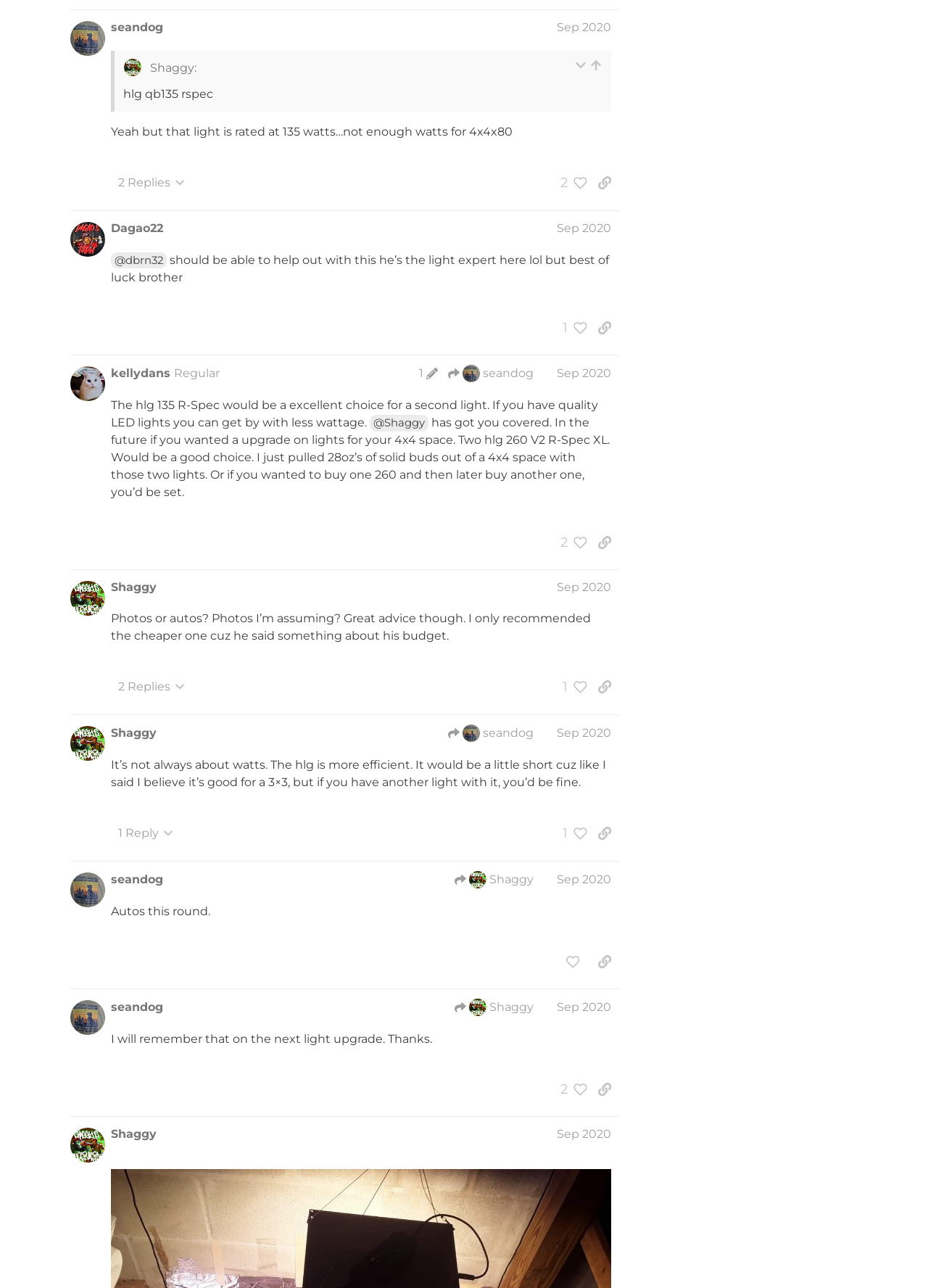Who is the author of the first post?
Please provide a single word or phrase as your answer based on the image.

seandog